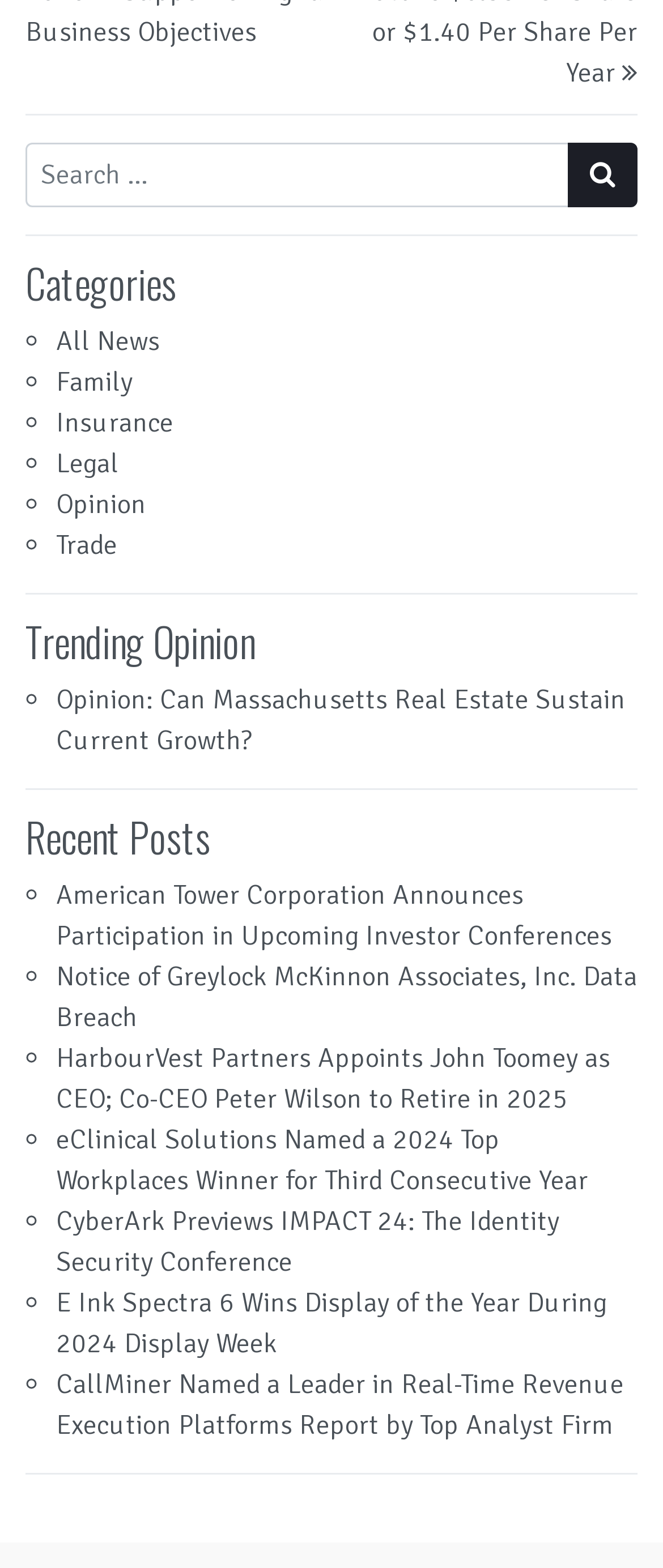Find the bounding box coordinates for the element that must be clicked to complete the instruction: "Click on the search submit button". The coordinates should be four float numbers between 0 and 1, indicated as [left, top, right, bottom].

[0.856, 0.091, 0.962, 0.132]